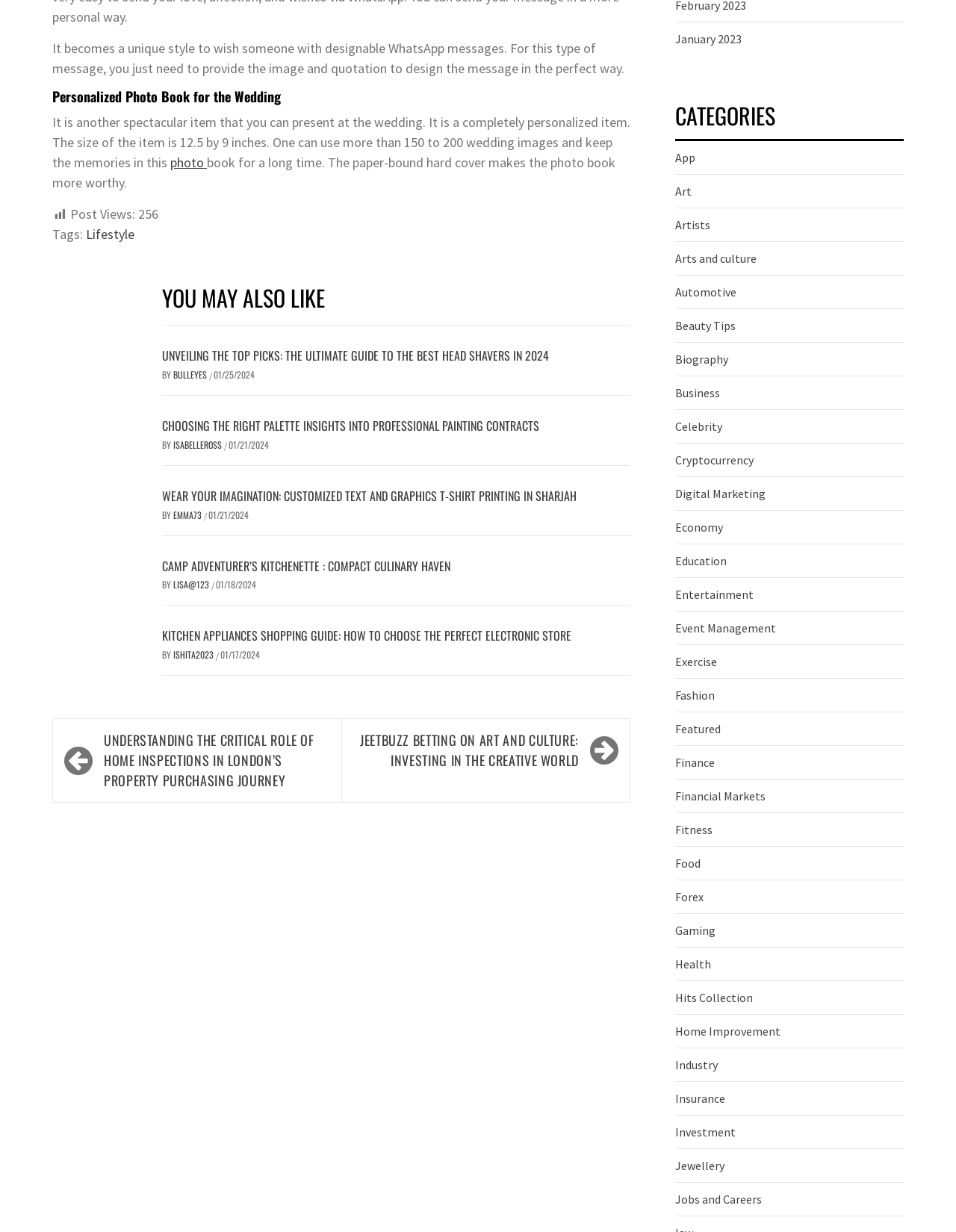Locate the bounding box coordinates of the area that needs to be clicked to fulfill the following instruction: "Read the post 'UNVEILING THE TOP PICKS: THE ULTIMATE GUIDE TO THE BEST HEAD SHAVERS IN 2024'". The coordinates should be in the format of four float numbers between 0 and 1, namely [left, top, right, bottom].

[0.17, 0.283, 0.659, 0.295]